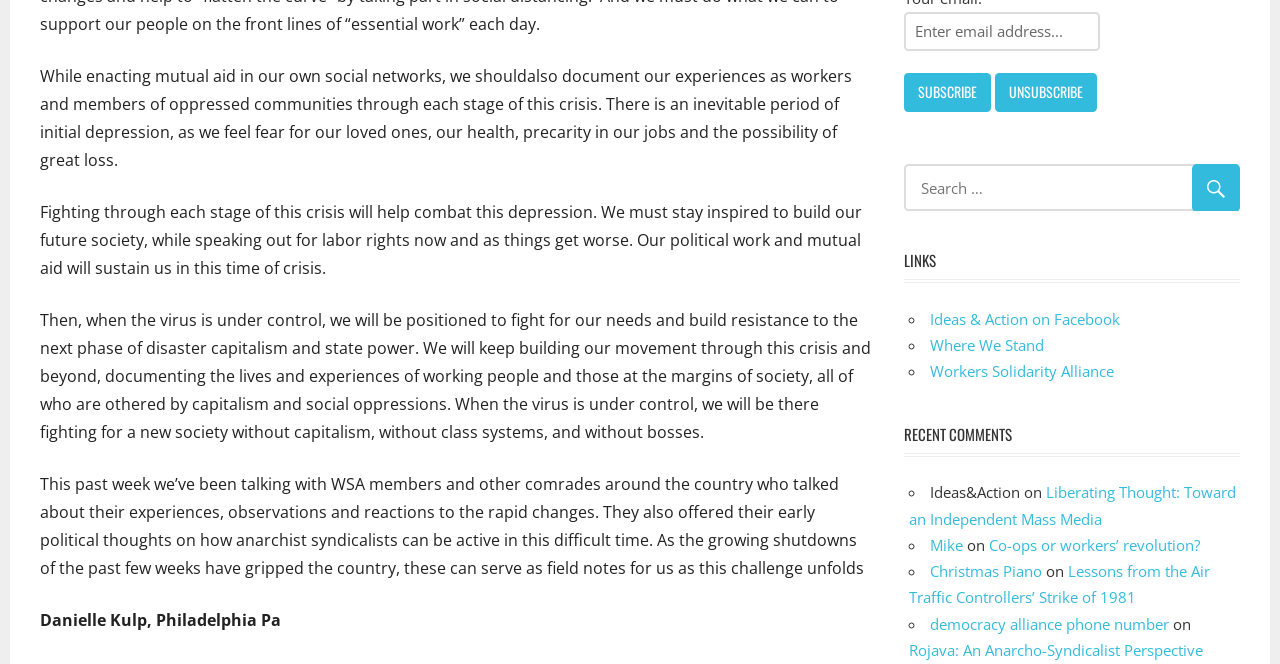Given the description of a UI element: "Christmas Piano", identify the bounding box coordinates of the matching element in the webpage screenshot.

[0.726, 0.845, 0.814, 0.875]